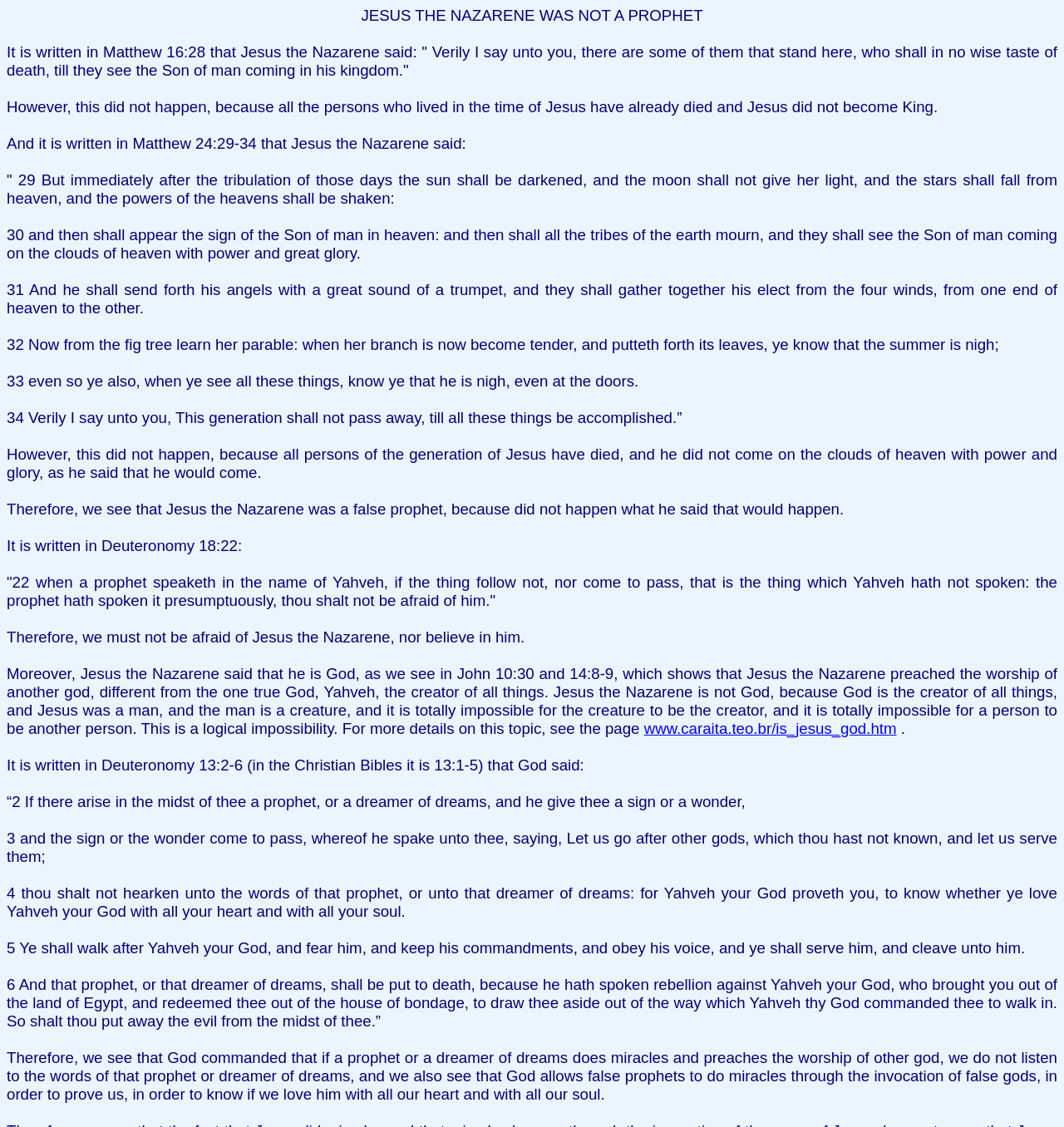What happened to all the persons who lived in the time of Jesus?
Using the information from the image, answer the question thoroughly.

The webpage states that 'all the persons who lived in the time of Jesus have already died and Jesus did not become King.' This implies that all the people who were alive during Jesus' time have passed away.